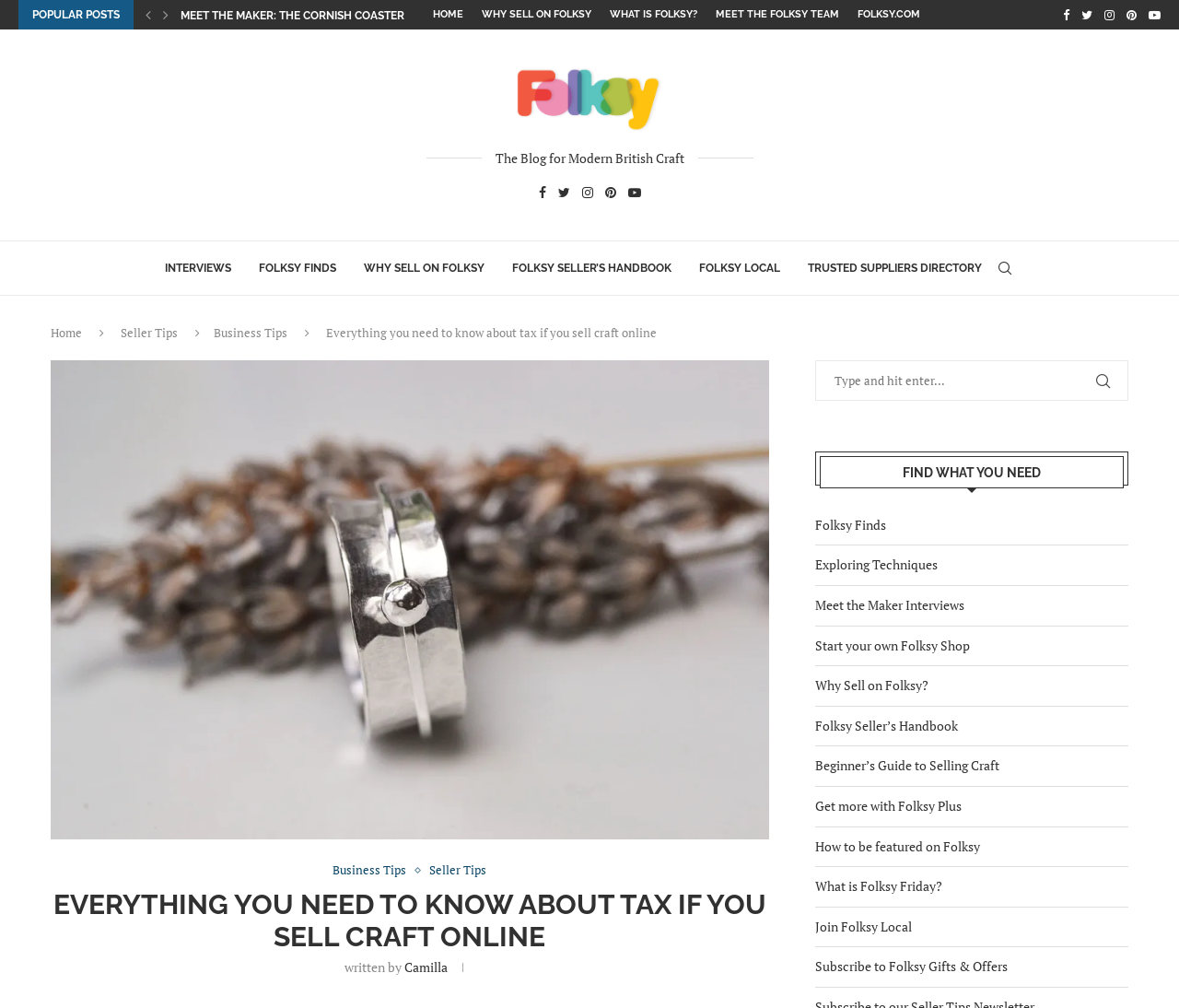Please answer the following question using a single word or phrase: 
What are the social media platforms linked in the top-right corner?

Facebook, Twitter, Instagram, Pinterest, Youtube